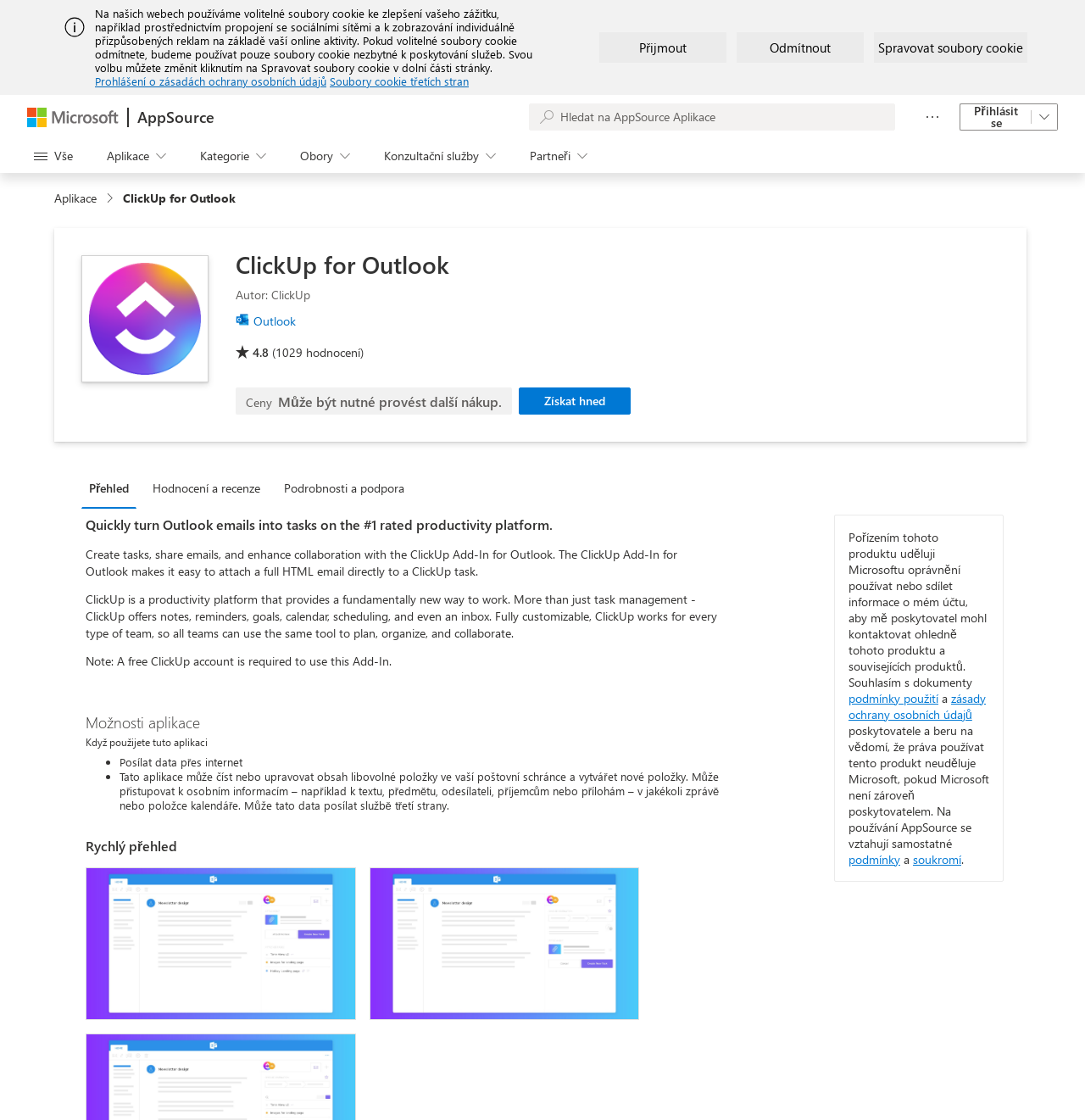Can you specify the bounding box coordinates of the area that needs to be clicked to fulfill the following instruction: "Get it now"?

[0.478, 0.346, 0.581, 0.37]